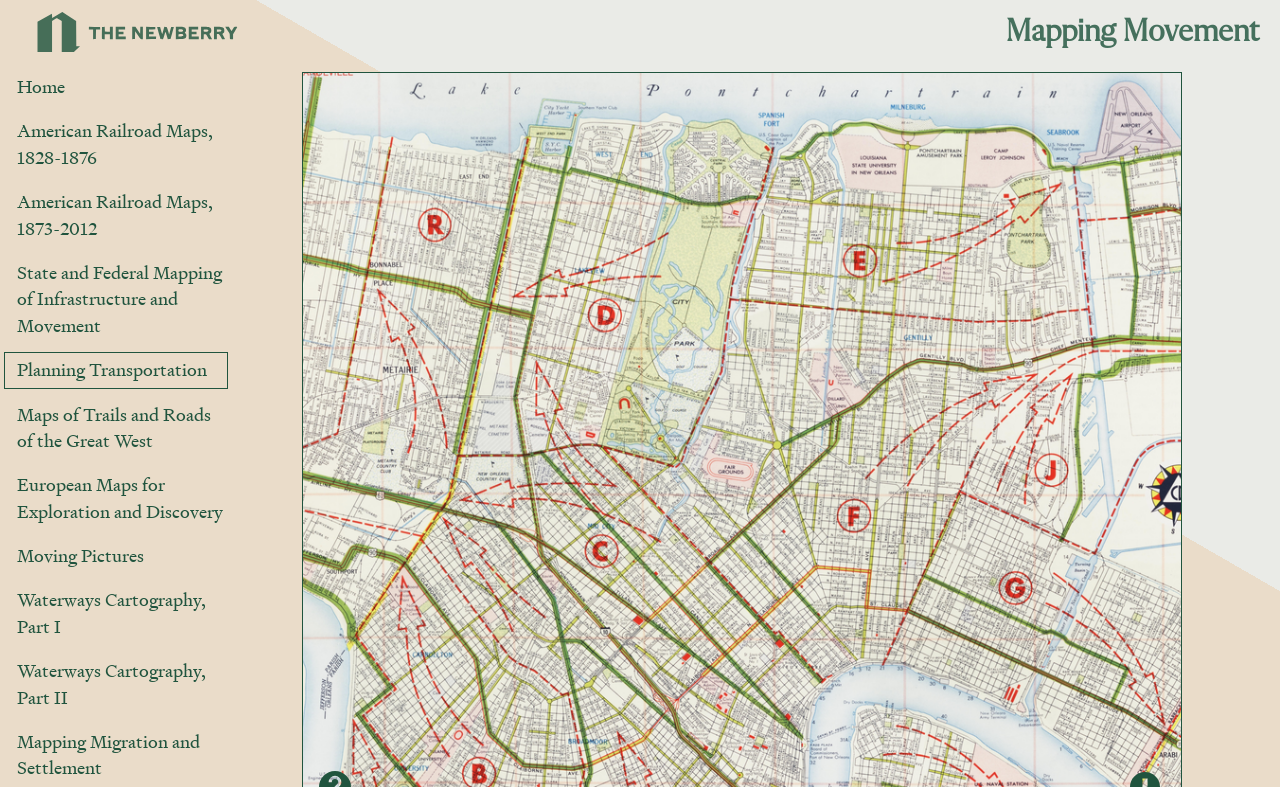How many sections are on the webpage?
Use the image to give a comprehensive and detailed response to the question.

I analyzed the webpage structure and found that there is only one main section, which contains all the links and other elements.